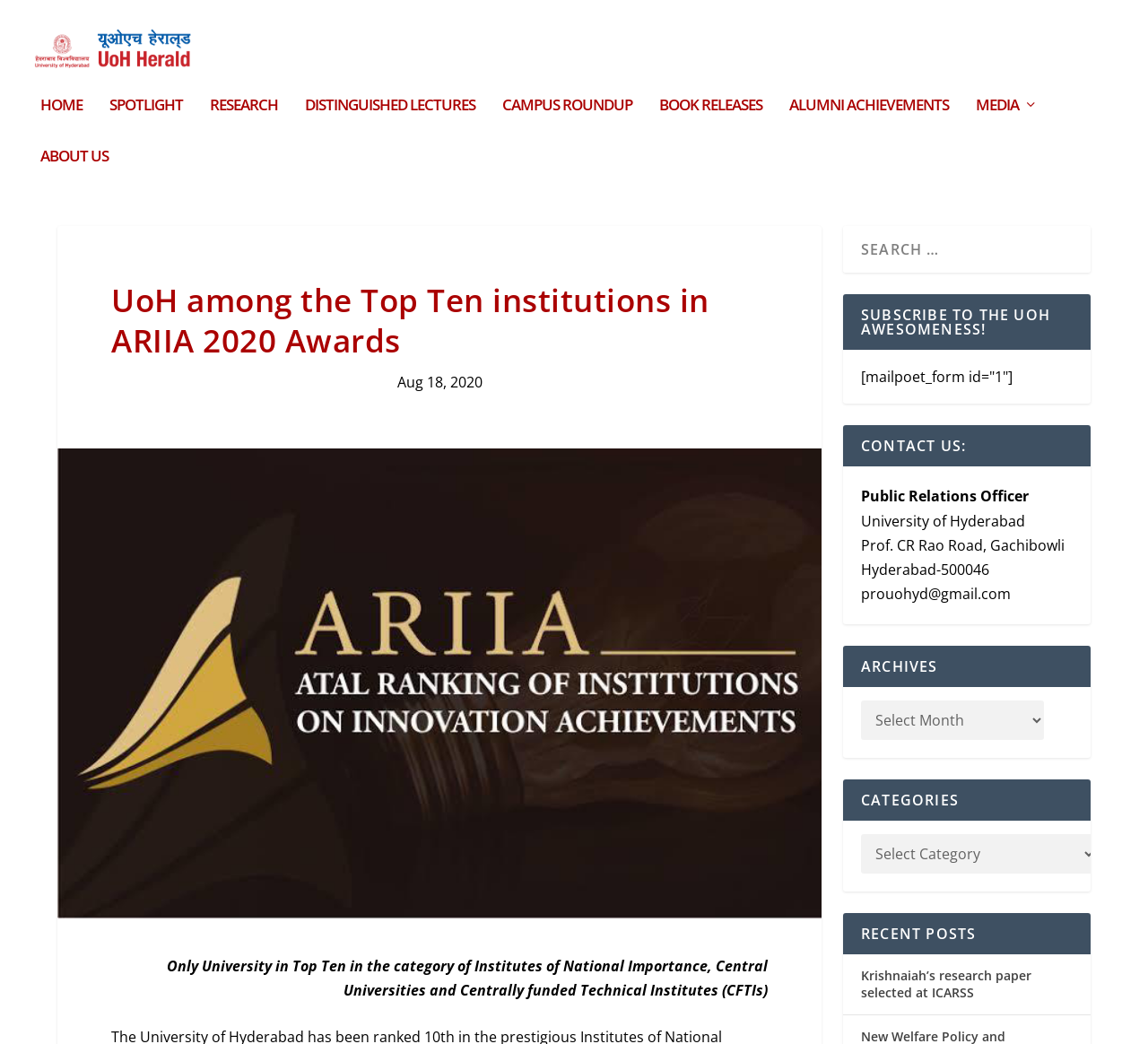Respond concisely with one word or phrase to the following query:
What is the date of the news?

Aug 18, 2020